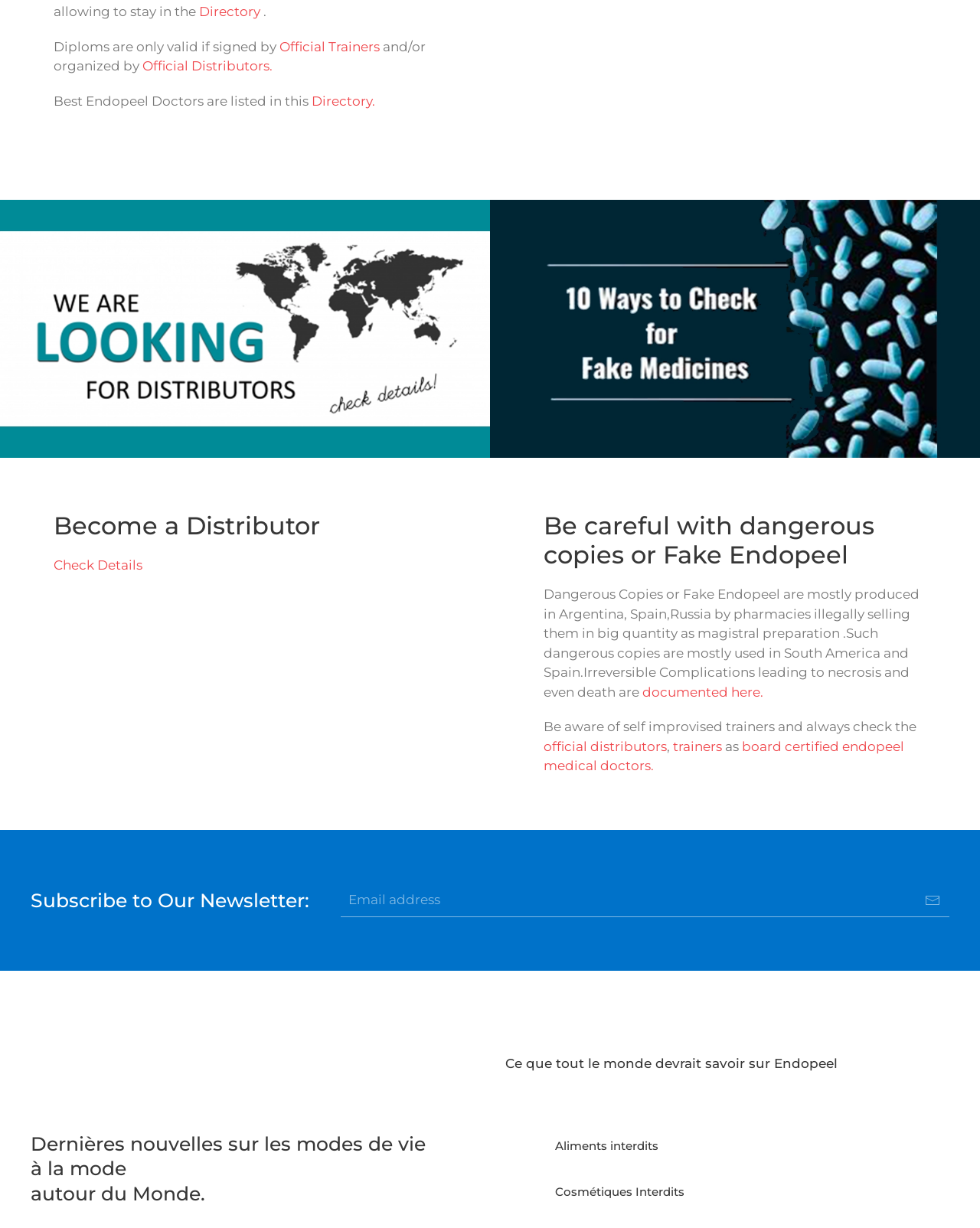Identify the bounding box coordinates of the region that needs to be clicked to carry out this instruction: "Click on the 'Become a Distributor' button". Provide these coordinates as four float numbers ranging from 0 to 1, i.e., [left, top, right, bottom].

[0.0, 0.162, 0.5, 0.373]